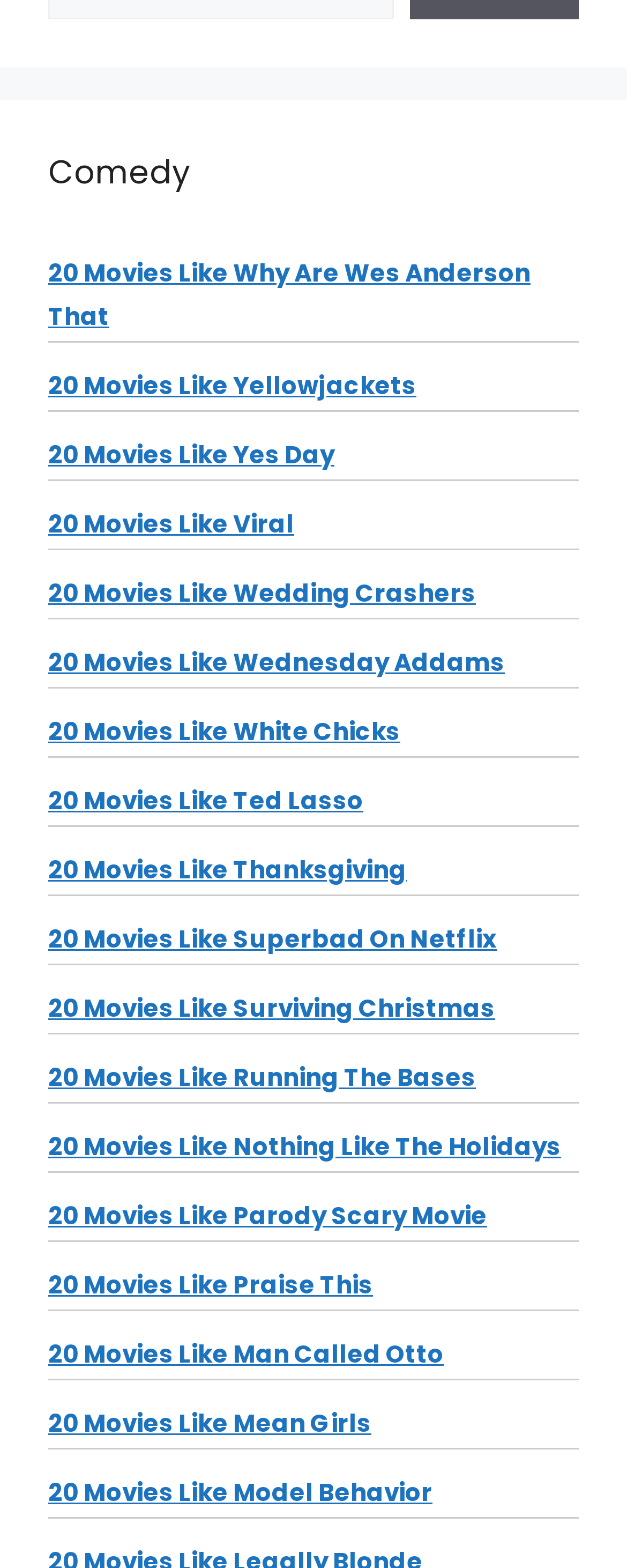Please determine the bounding box coordinates of the section I need to click to accomplish this instruction: "explore movies like Wedding Crashers".

[0.077, 0.367, 0.759, 0.389]